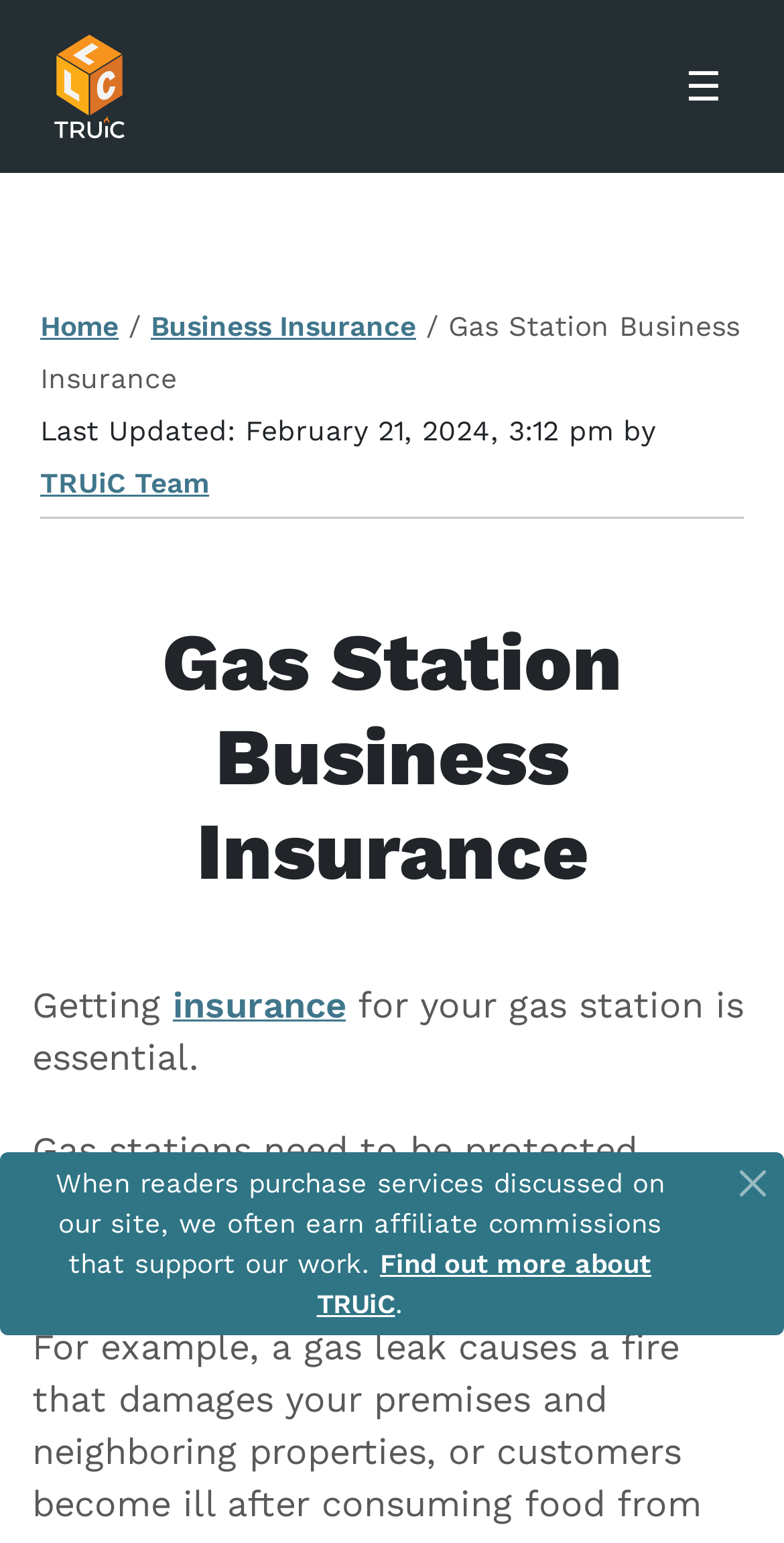Determine the bounding box coordinates for the area that needs to be clicked to fulfill this task: "Go to 'Home' page". The coordinates must be given as four float numbers between 0 and 1, i.e., [left, top, right, bottom].

[0.051, 0.201, 0.151, 0.222]